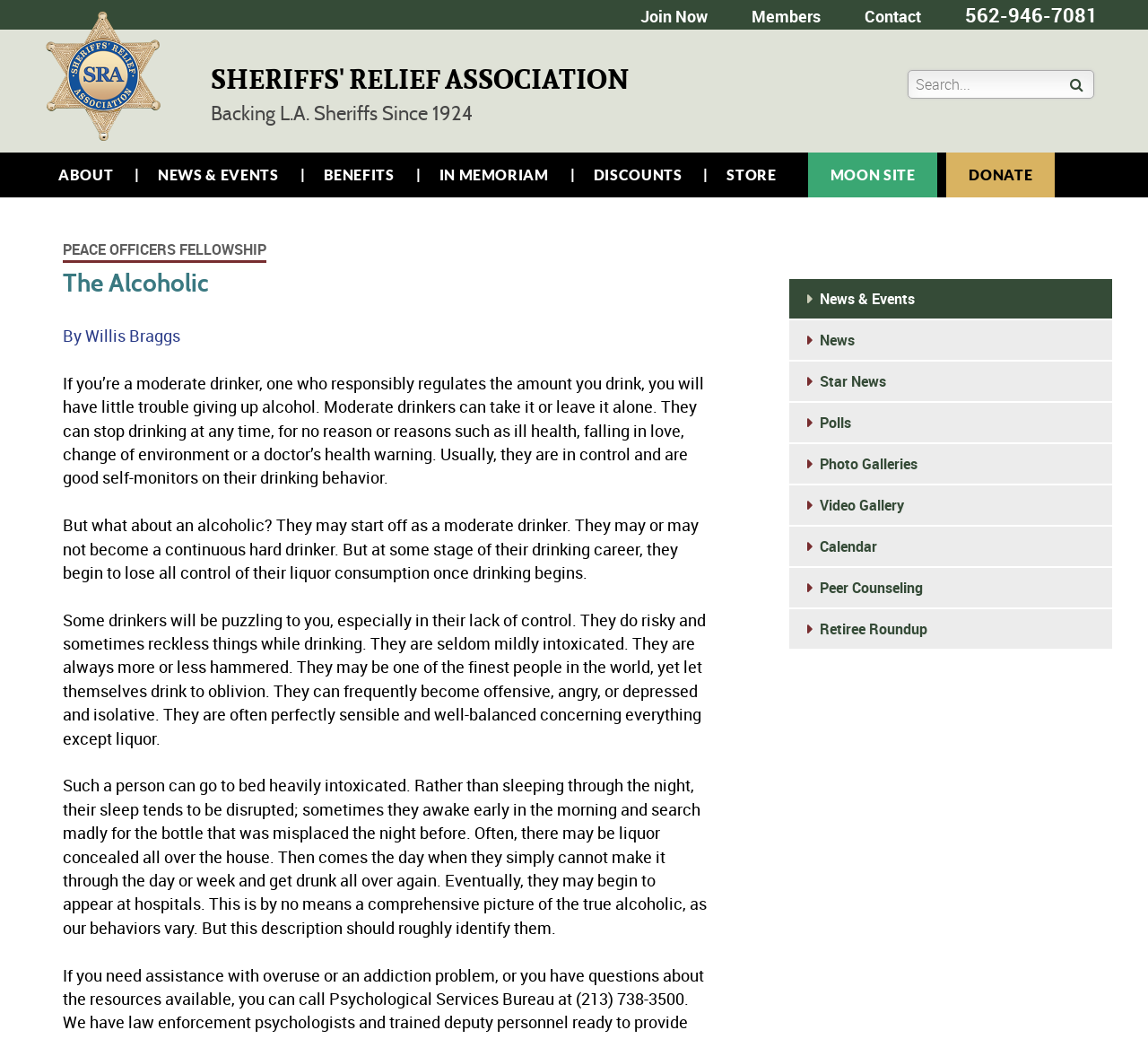What is the topic of the article?
Look at the screenshot and respond with a single word or phrase.

Alcoholism